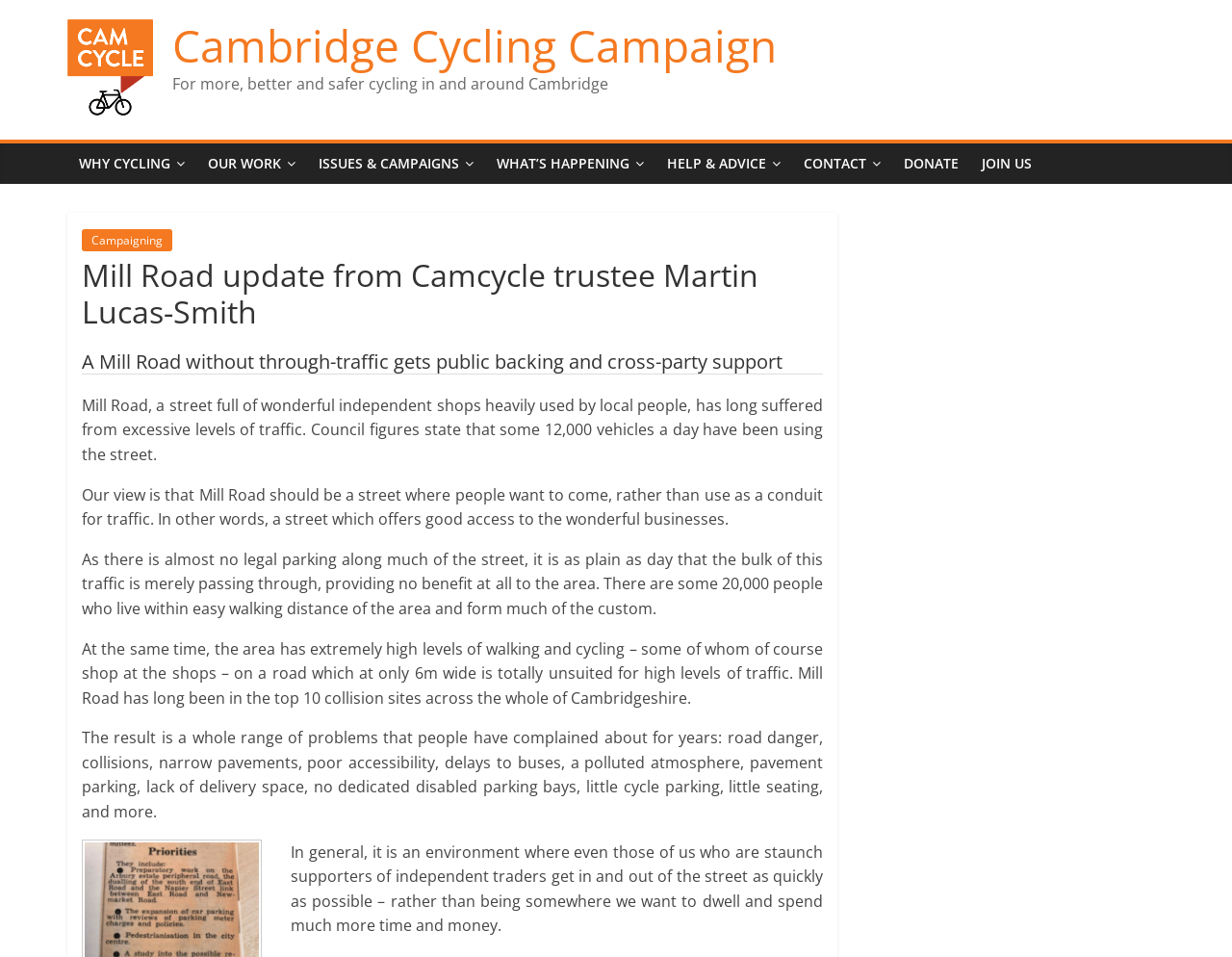What is the name of the campaign?
Using the screenshot, give a one-word or short phrase answer.

Cambridge Cycling Campaign